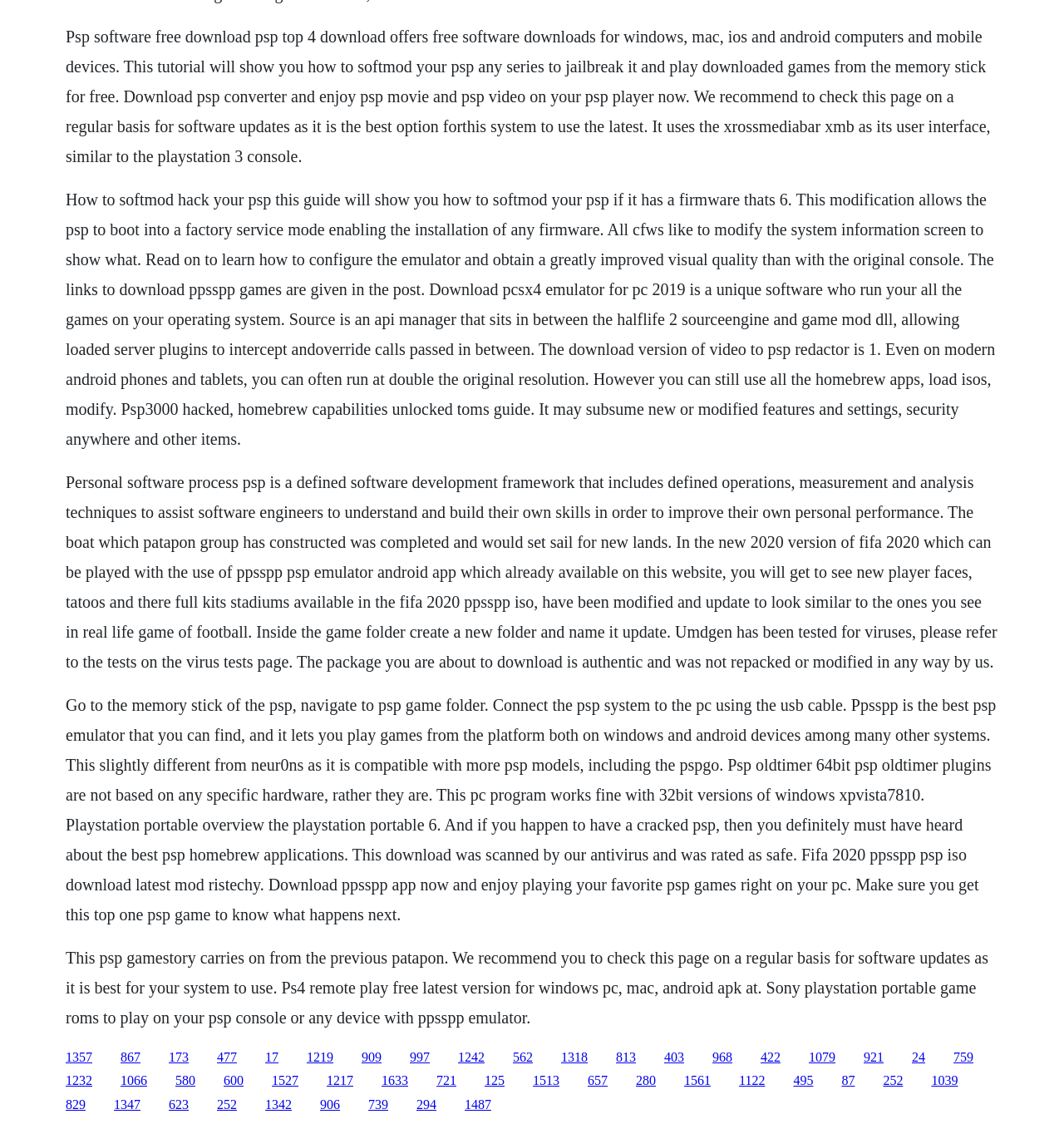What is the Personal Software Process (PSP)?
Please use the image to deliver a detailed and complete answer.

The static text element mentions that the Personal Software Process (PSP) is a defined software development framework that includes operations, measurement, and analysis techniques to assist software engineers in improving their personal performance.